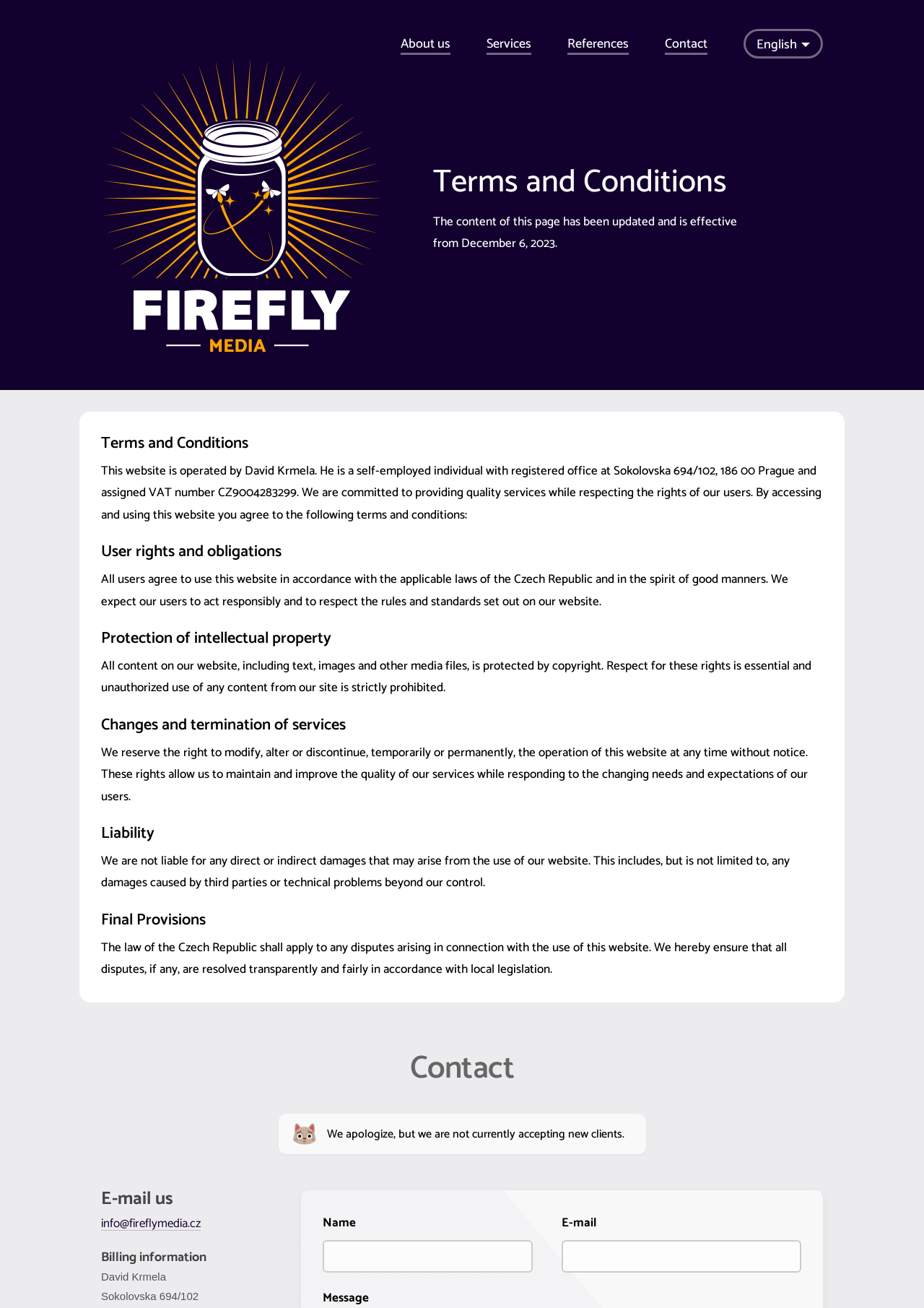Find the coordinates for the bounding box of the element with this description: "English Česky Slovensky".

[0.802, 0.022, 0.891, 0.045]